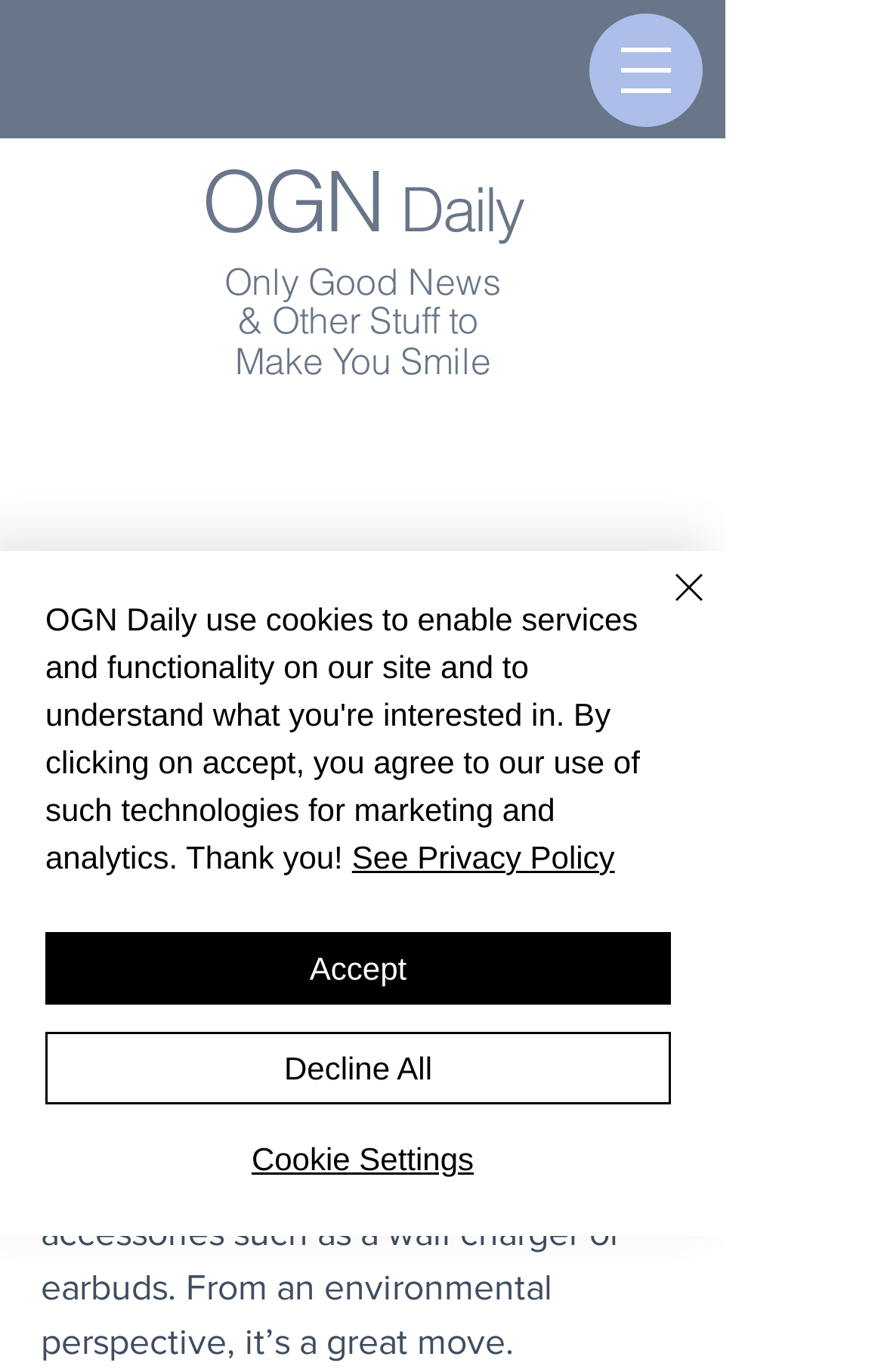Identify the bounding box coordinates of the area that should be clicked in order to complete the given instruction: "Open navigation menu". The bounding box coordinates should be four float numbers between 0 and 1, i.e., [left, top, right, bottom].

[0.667, 0.01, 0.795, 0.093]